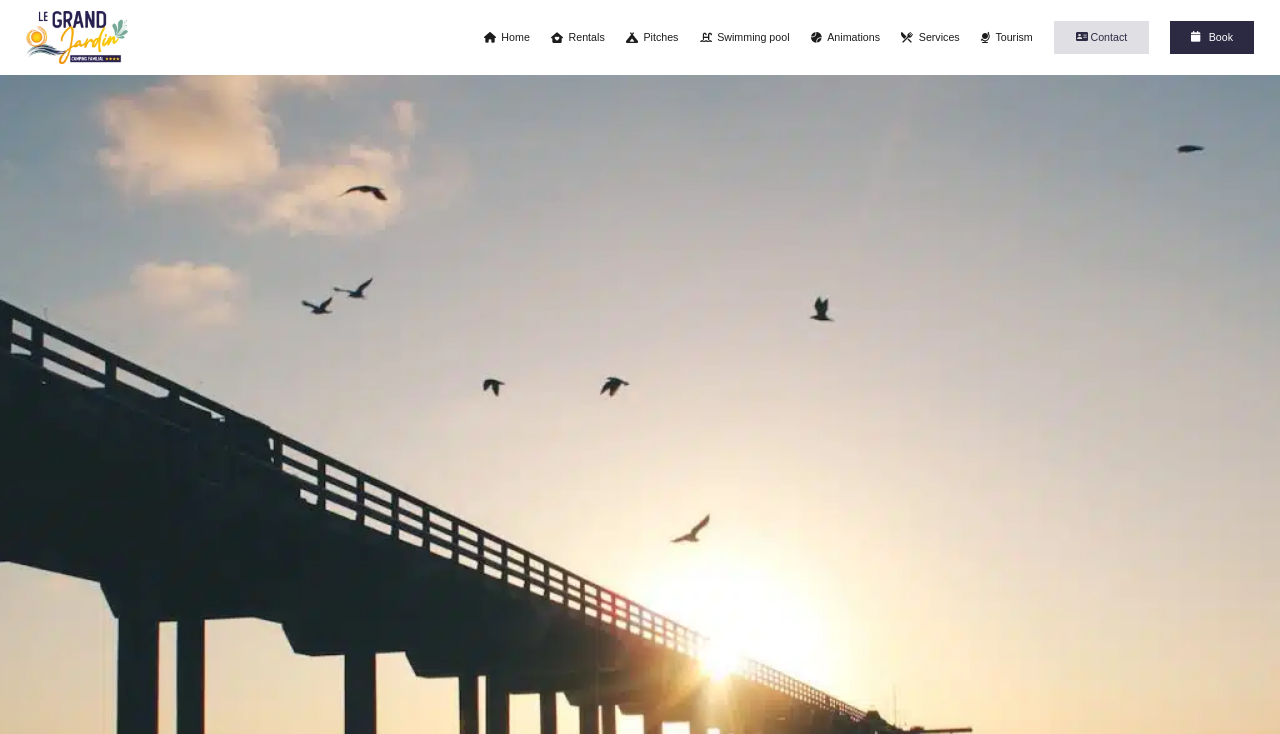Generate the title text from the webpage.

Discover the Saint-Jean-de-Monts pier